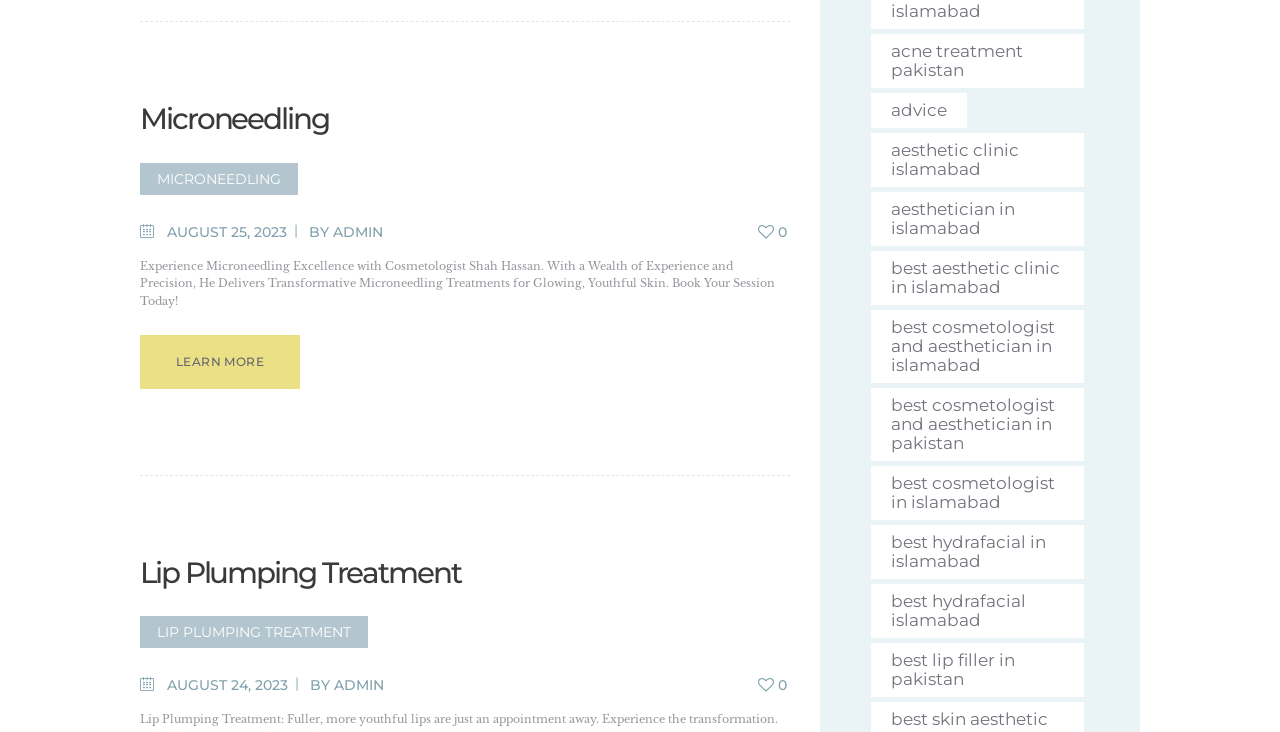Please specify the bounding box coordinates of the area that should be clicked to accomplish the following instruction: "Read the article 'Damien Duff Slams Desire Of Shels Players After Lacklustre Draw'". The coordinates should consist of four float numbers between 0 and 1, i.e., [left, top, right, bottom].

None